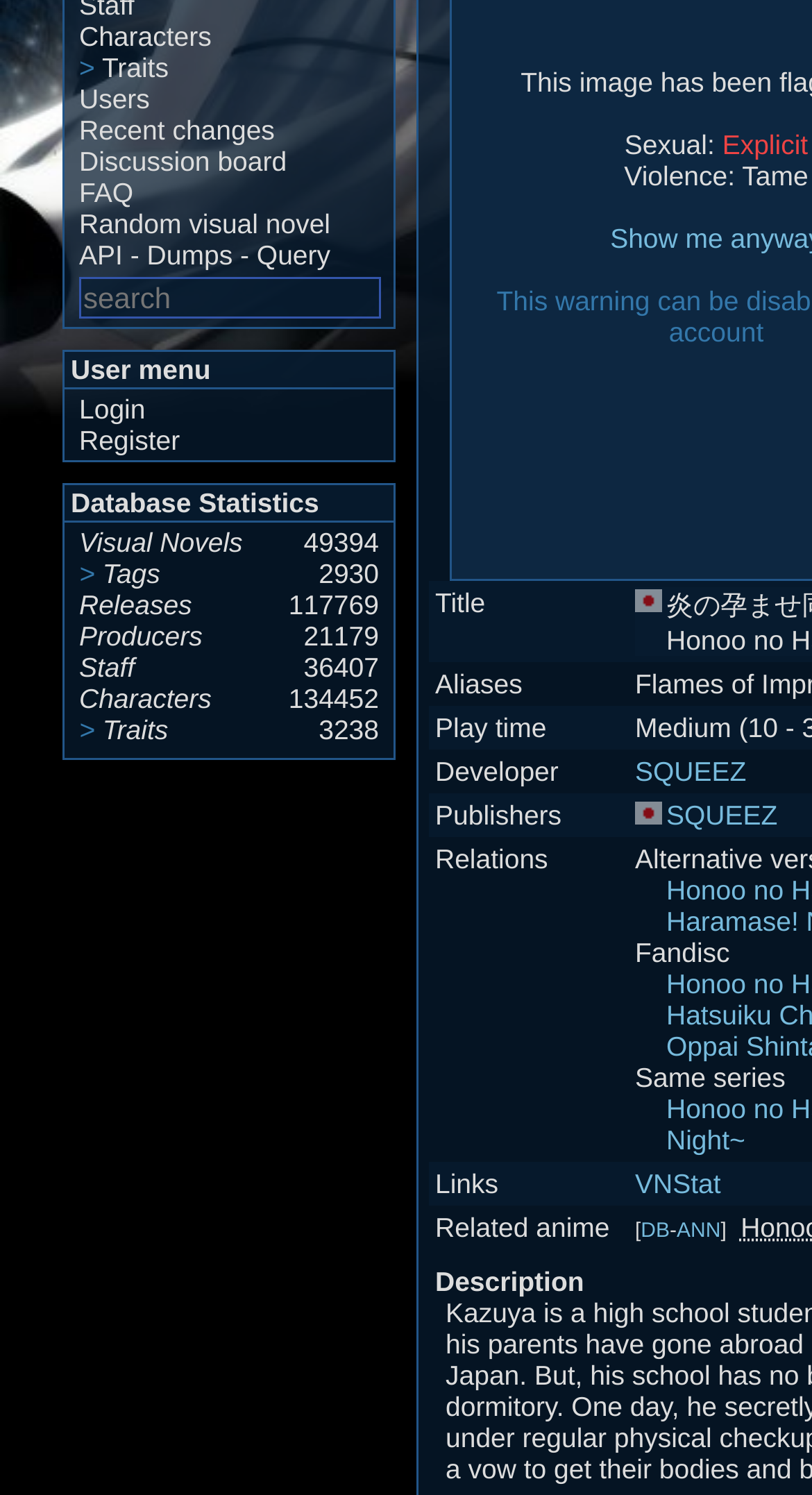Using the given element description, provide the bounding box coordinates (top-left x, top-left y, bottom-right x, bottom-right y) for the corresponding UI element in the screenshot: Who We Are

None